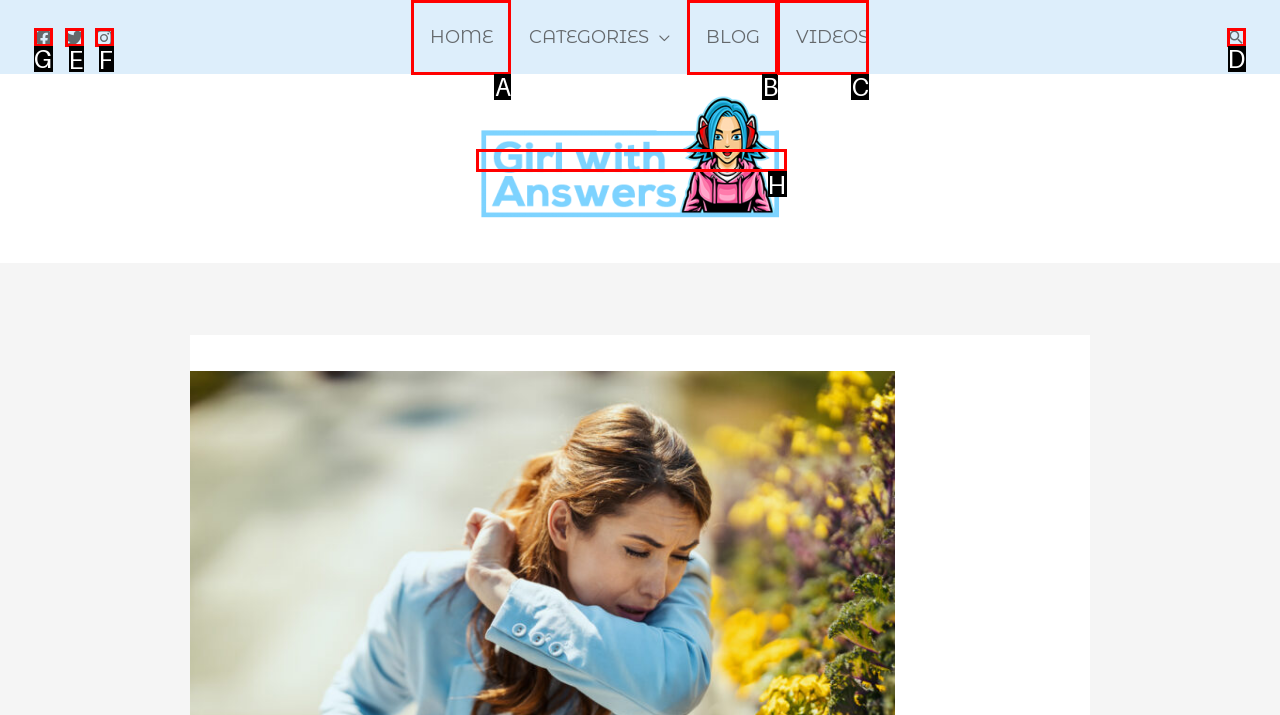Decide which letter you need to select to fulfill the task: Open Facebook page
Answer with the letter that matches the correct option directly.

G